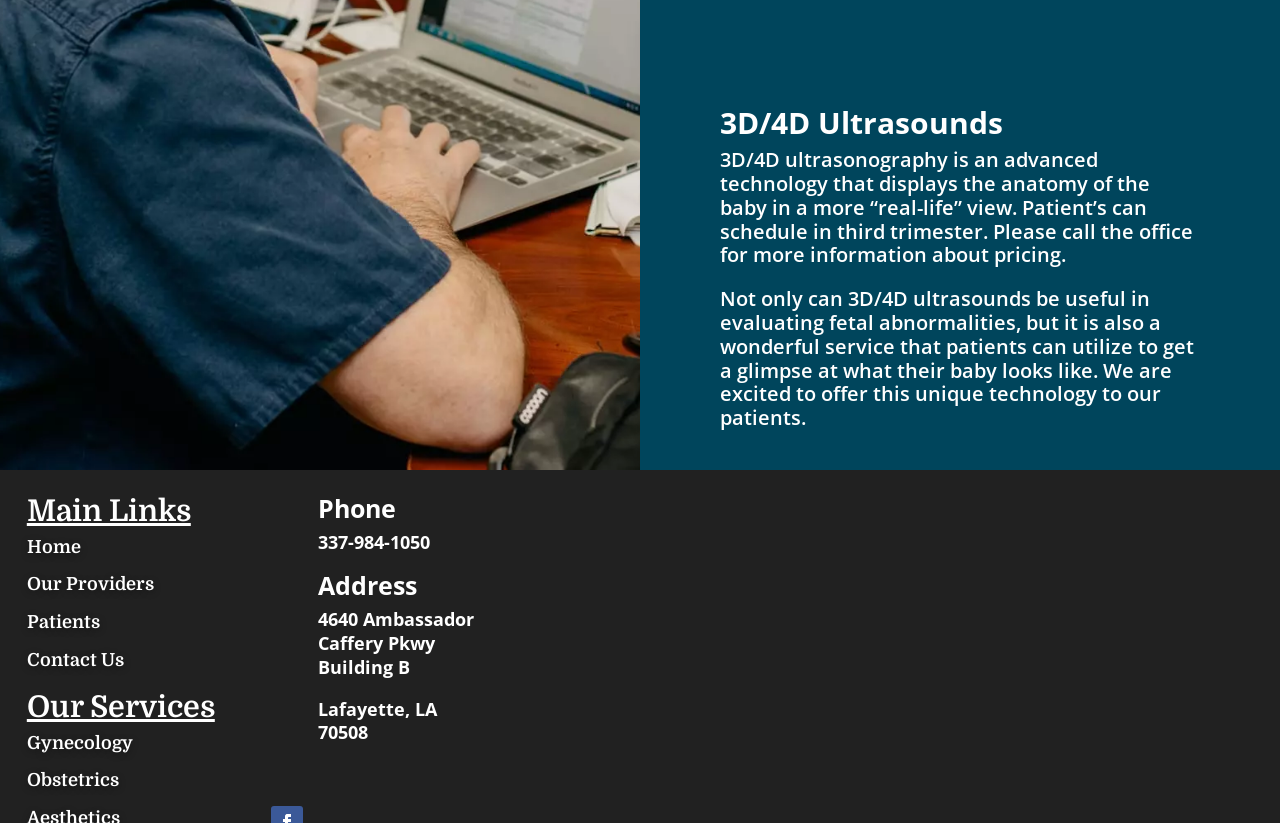What is the address of the office?
Answer briefly with a single word or phrase based on the image.

4640 Ambassador Caffery Pkwy Building B